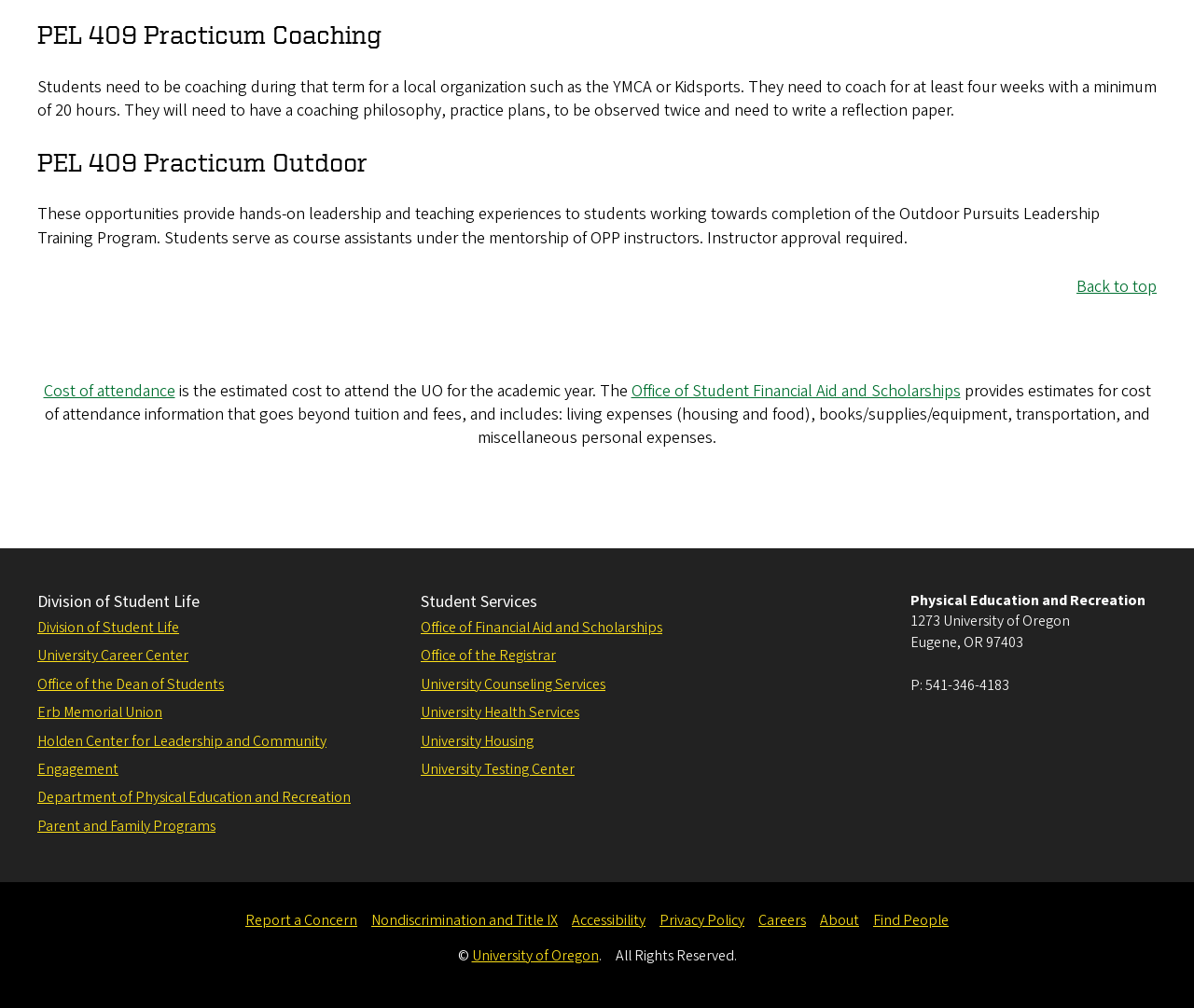Determine the bounding box for the UI element described here: "University Testing Center".

[0.352, 0.753, 0.481, 0.773]